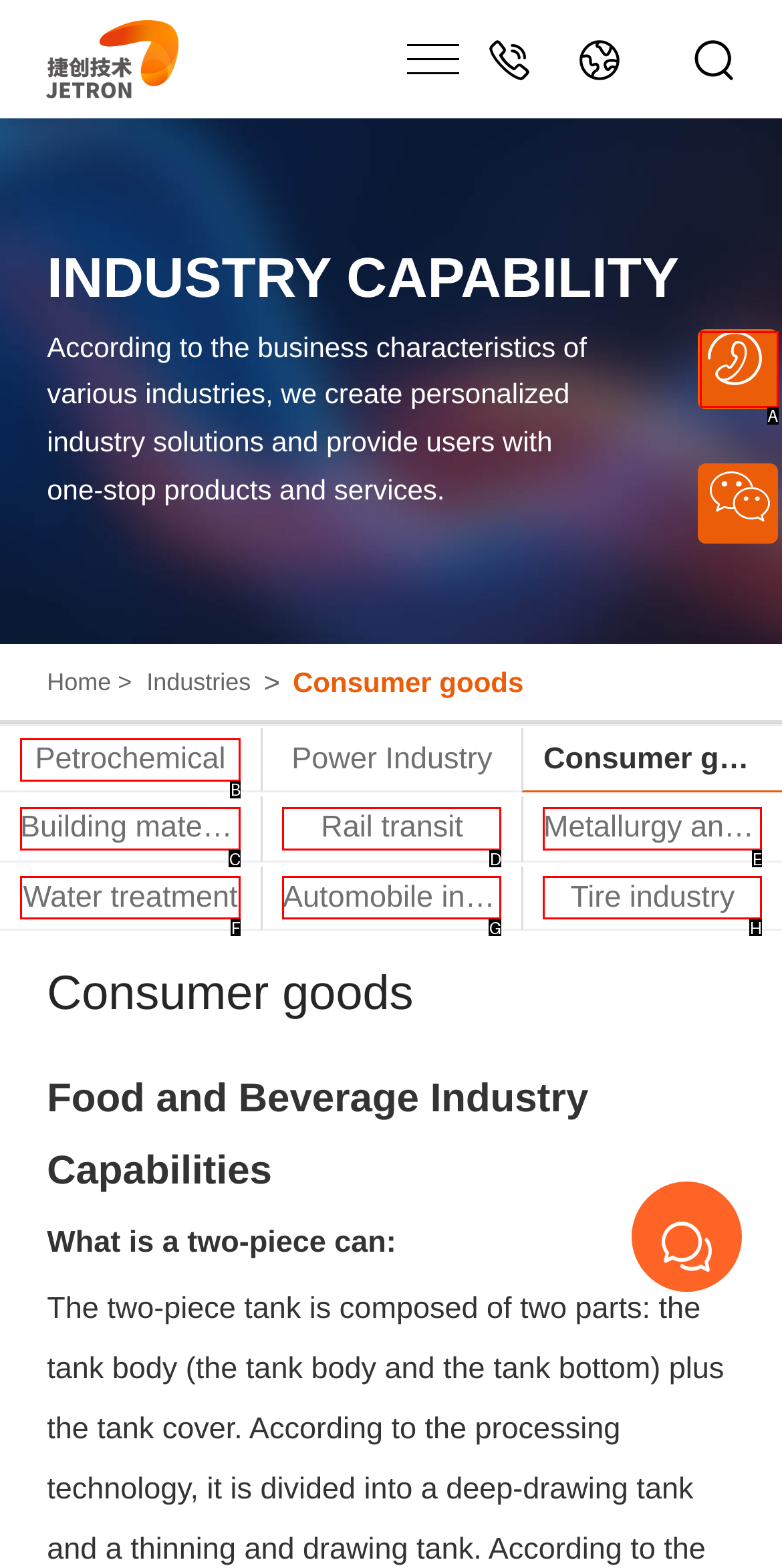From the provided options, which letter corresponds to the element described as: Metallurgy and Nonferrous Metals
Answer with the letter only.

E